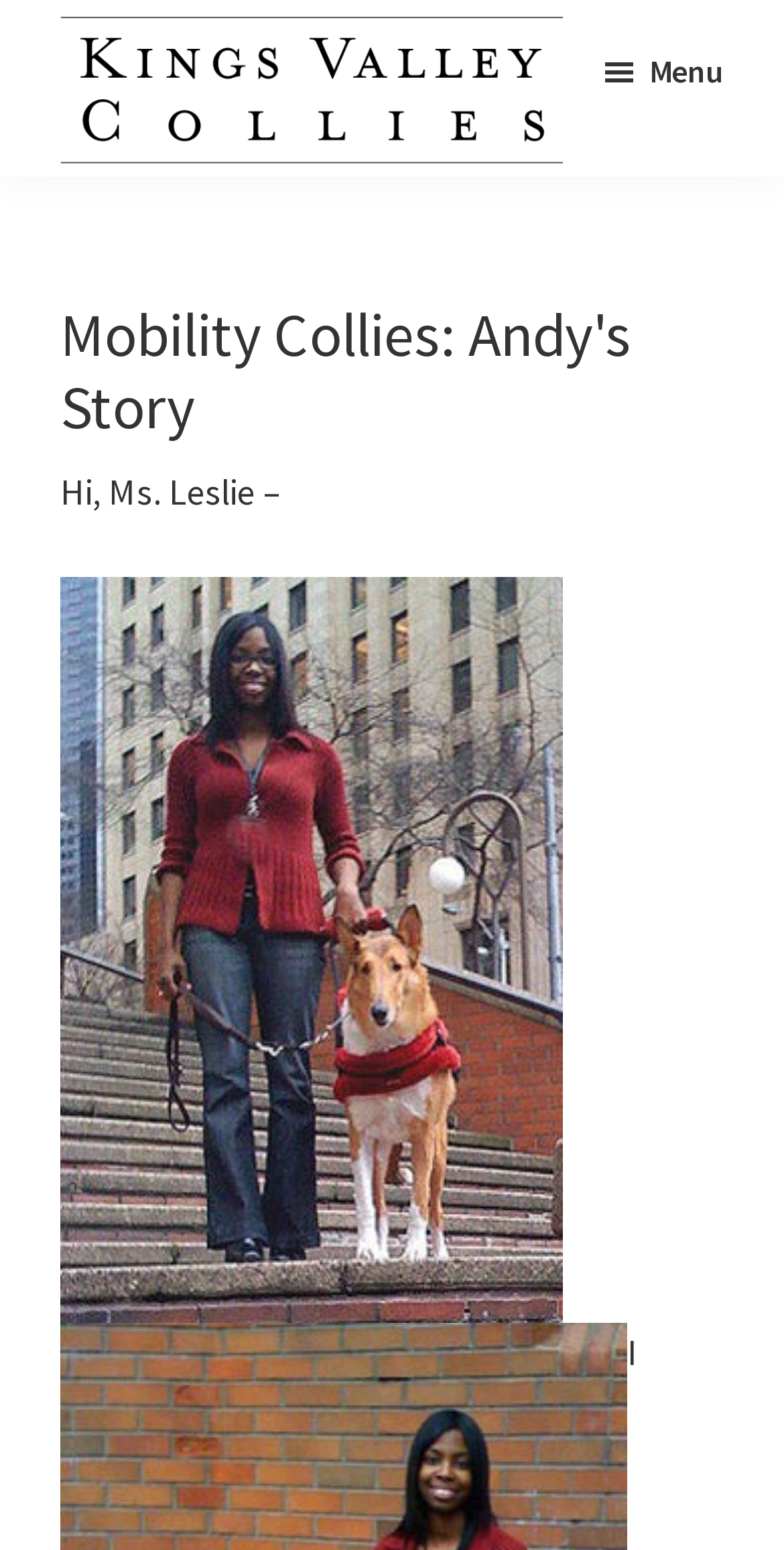Determine the bounding box for the HTML element described here: "Menu". The coordinates should be given as [left, top, right, bottom] with each number being a float between 0 and 1.

[0.764, 0.013, 0.923, 0.078]